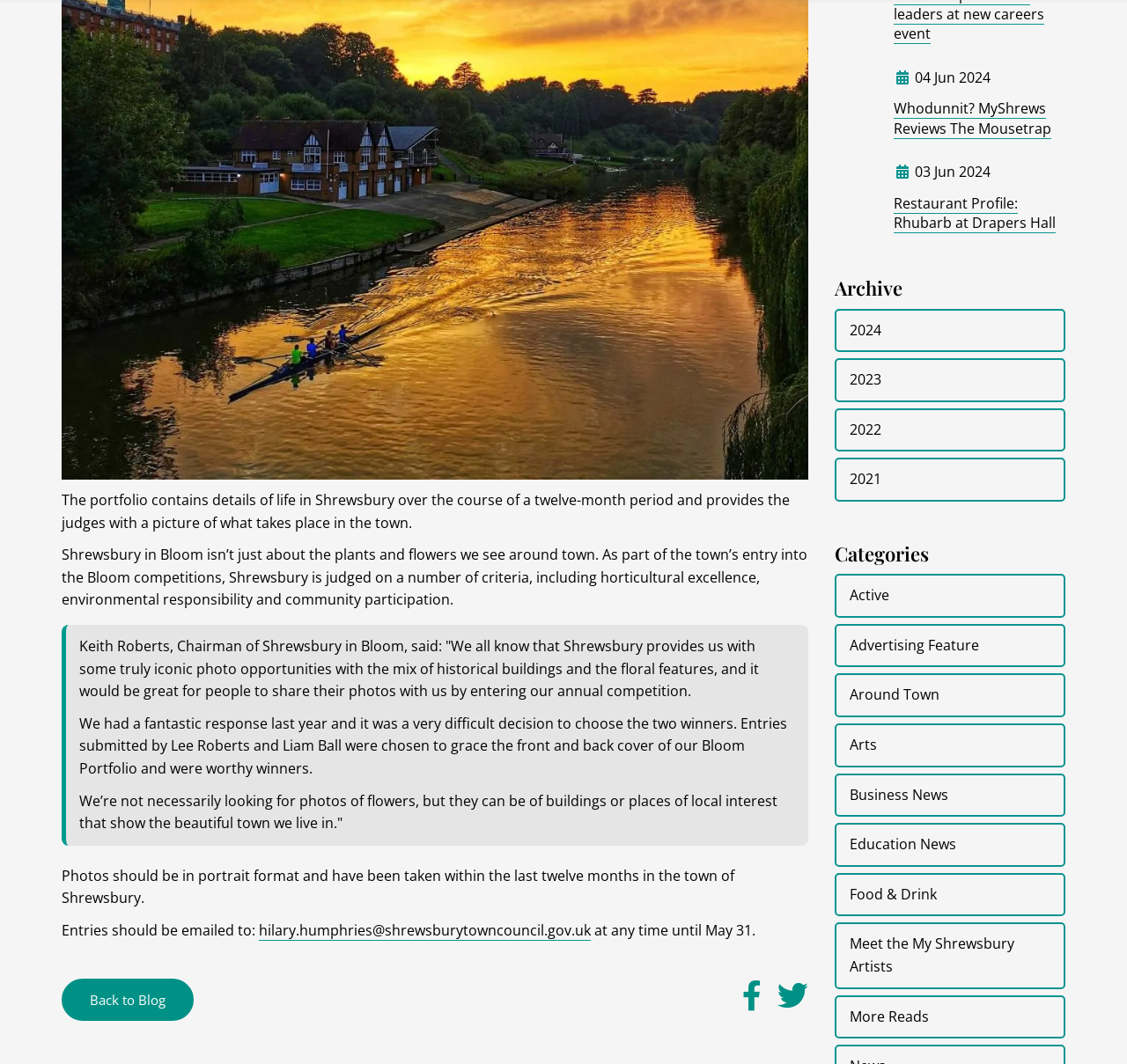What format should photos be in for the competition?
Based on the image, respond with a single word or phrase.

Portrait format